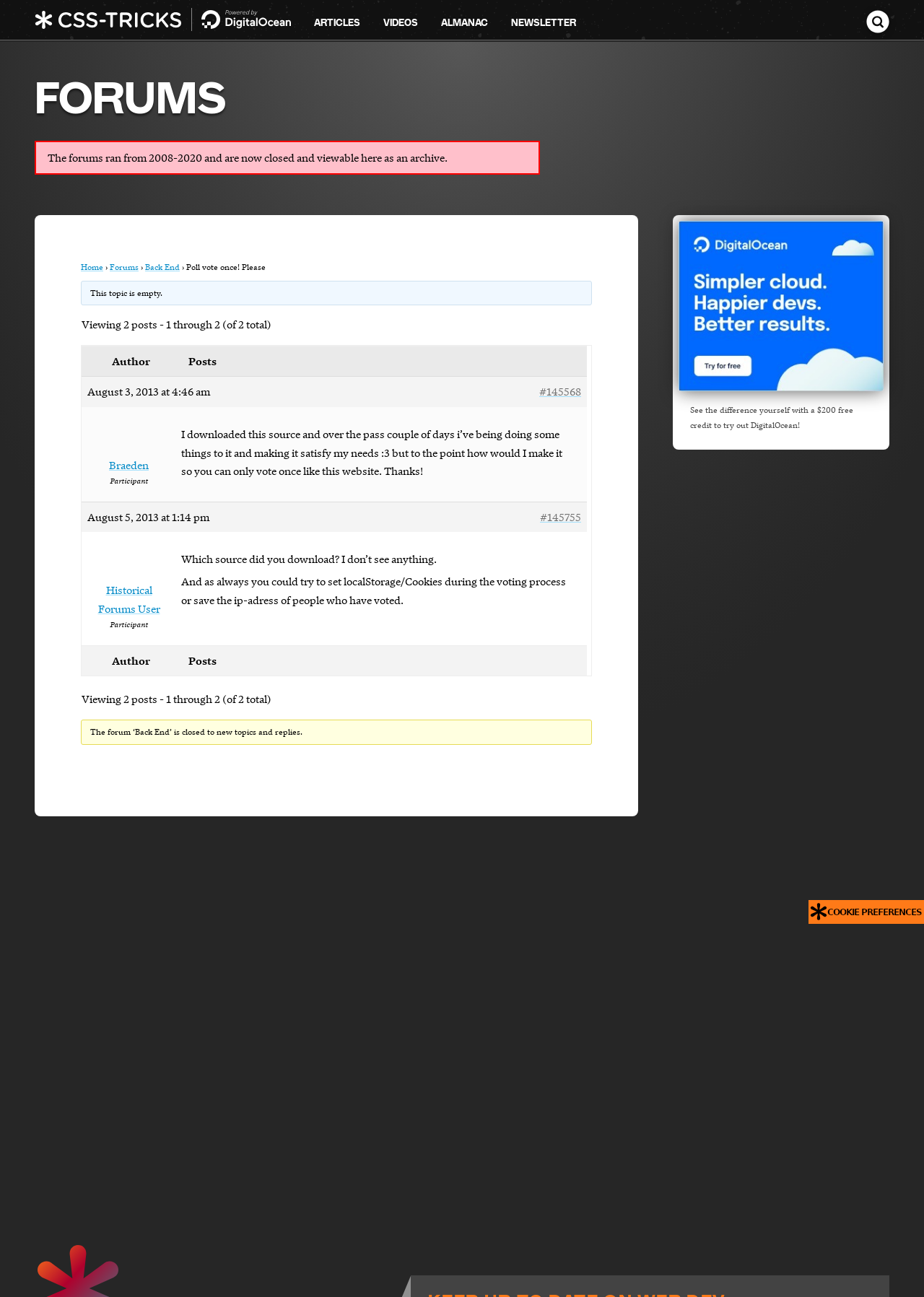Locate the UI element described by alt="Ad for monday dev" and provide its bounding box coordinates. Use the format (top-left x, top-left y, bottom-right x, bottom-right y) with all values as floating point numbers between 0 and 1.

[0.734, 0.635, 0.956, 0.793]